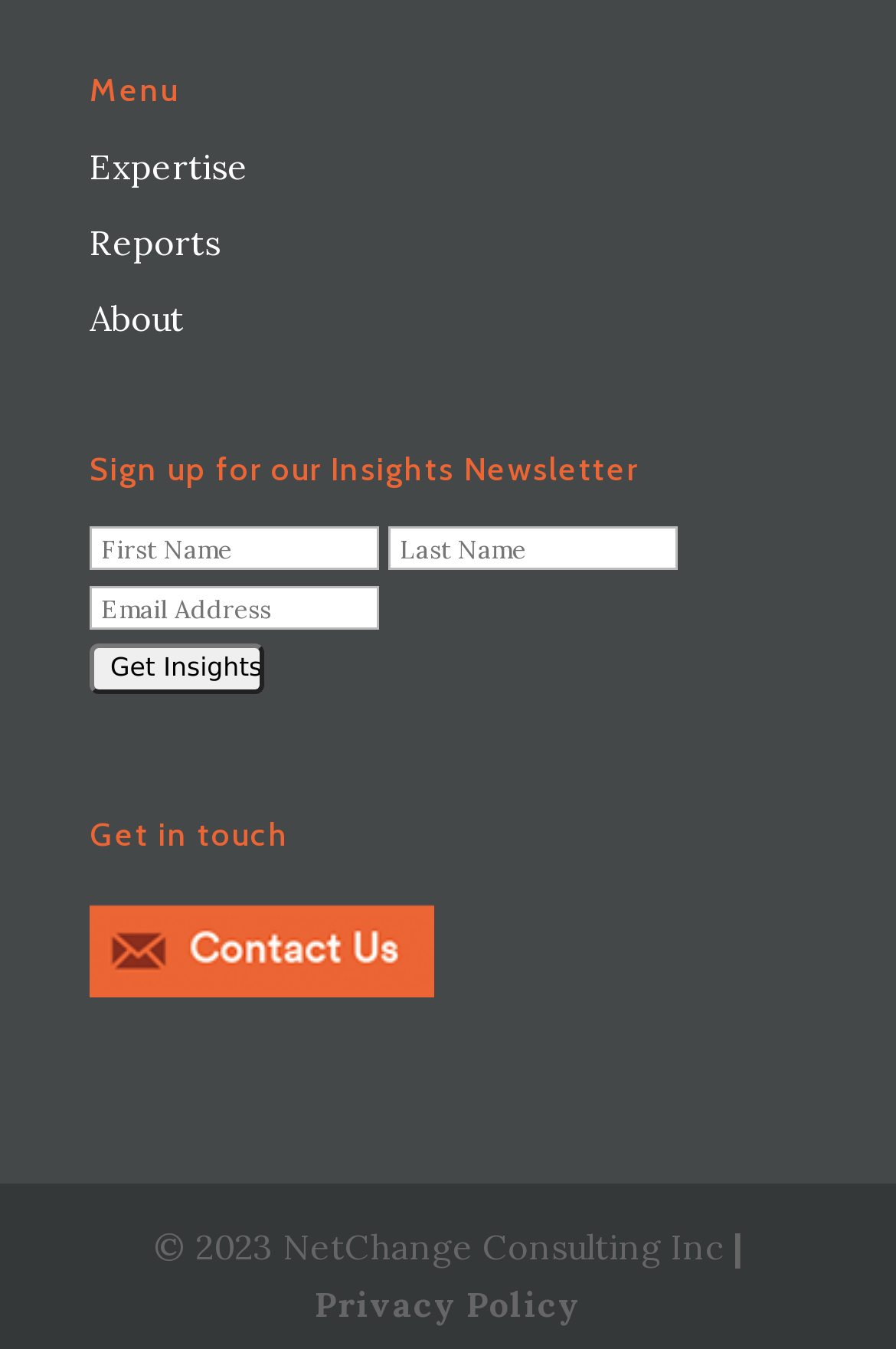Please identify the bounding box coordinates of the element's region that needs to be clicked to fulfill the following instruction: "Search for a product". The bounding box coordinates should consist of four float numbers between 0 and 1, i.e., [left, top, right, bottom].

None